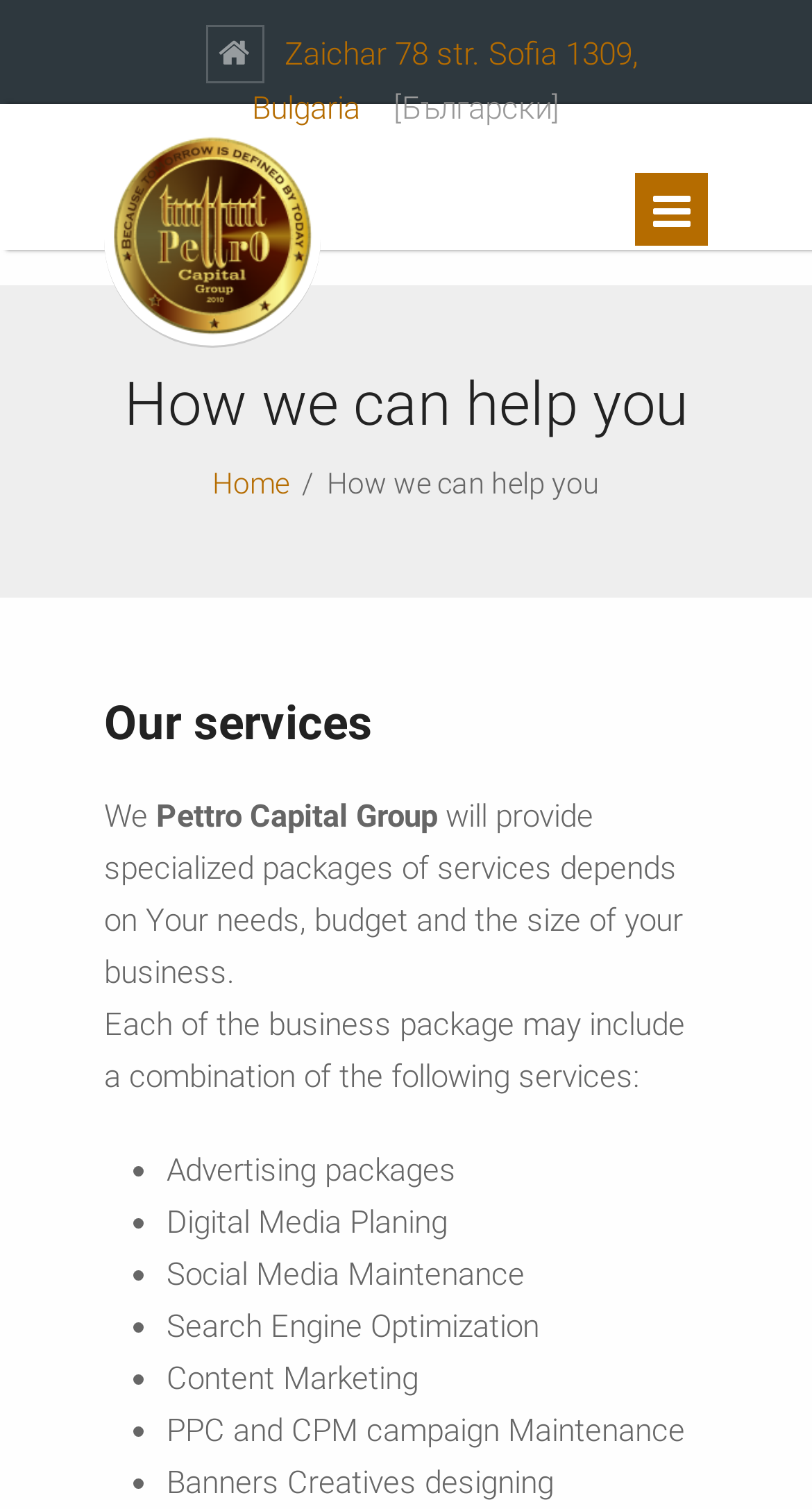Give a detailed explanation of the elements present on the webpage.

The webpage is about Pettro Capital Group LTD and how they can help their clients. At the top left, there is a link to the company's address, "Zaichar 78 str. Sofia 1309, Bulgaria". Next to it, there is a language selection link, "[Български]". 

Below these links, there is a logo of Pettro Capital Group LTD, which is an image. To the right of the logo, there is a navigation menu with a link to "Home" and the current page, "How we can help you". 

The main content of the page is divided into two sections. The first section has a heading "How we can help you" and describes the company's services. The text explains that Pettro Capital Group LTD provides specialized packages of services tailored to the client's needs, budget, and business size. 

The second section has a heading "Our services" and lists the services offered by the company. These services include advertising packages, digital media planning, social media maintenance, search engine optimization, content marketing, PPC and CPM campaign maintenance, and banners creatives designing. Each service is marked with a bullet point.